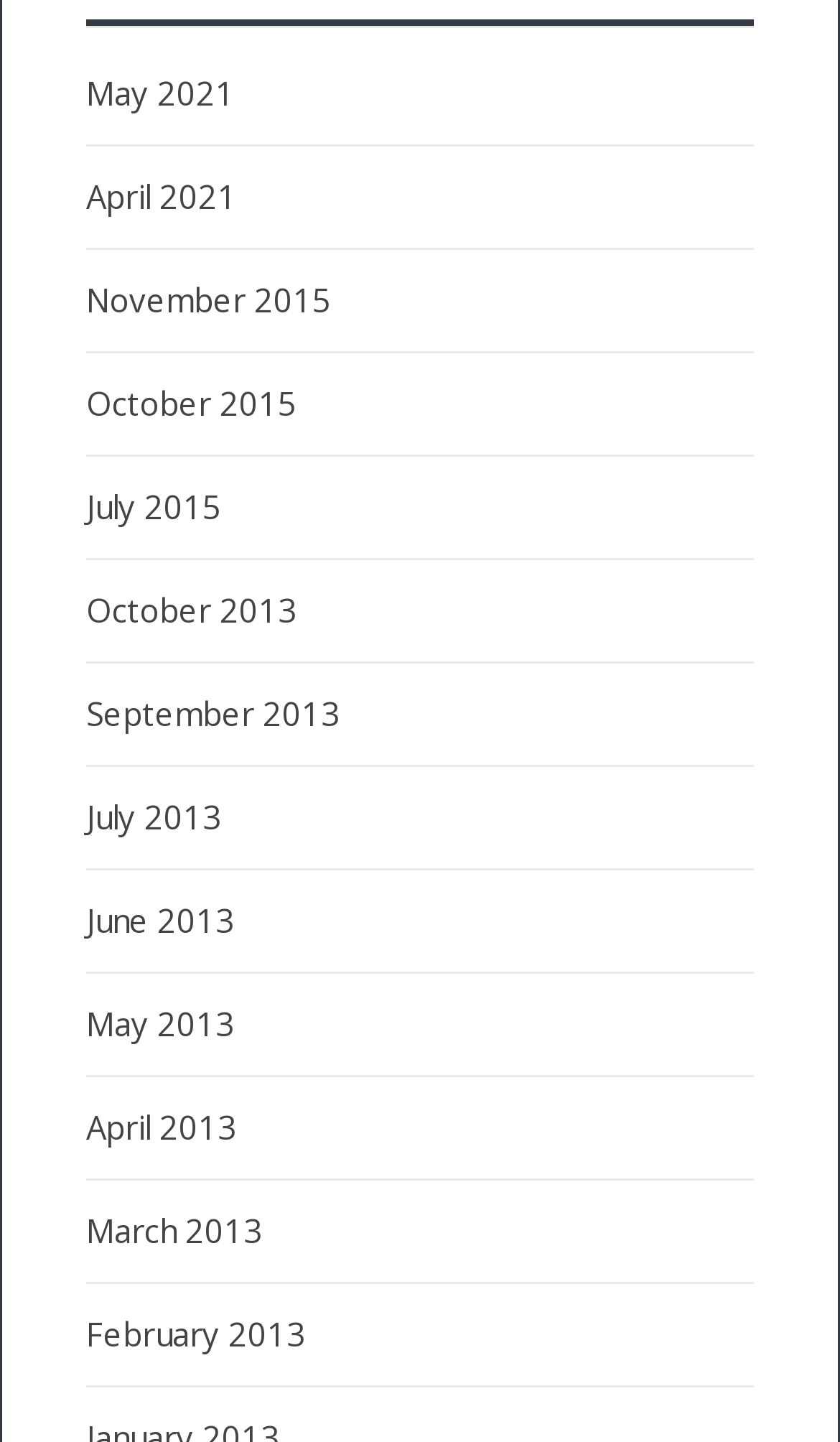How many links are available on this webpage?
Answer with a single word or phrase by referring to the visual content.

13